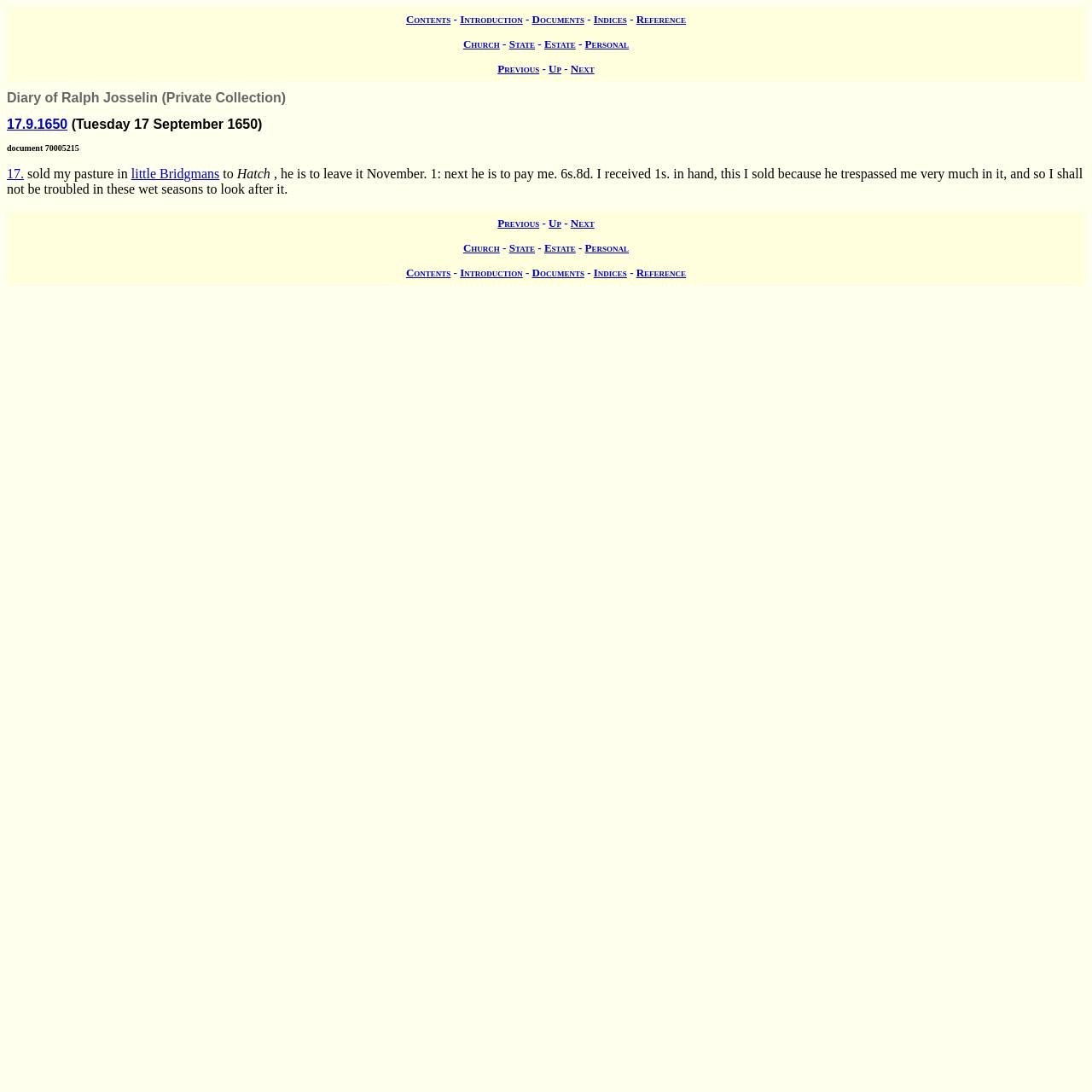Please mark the bounding box coordinates of the area that should be clicked to carry out the instruction: "view diary of 17.9.1650".

[0.006, 0.107, 0.062, 0.12]